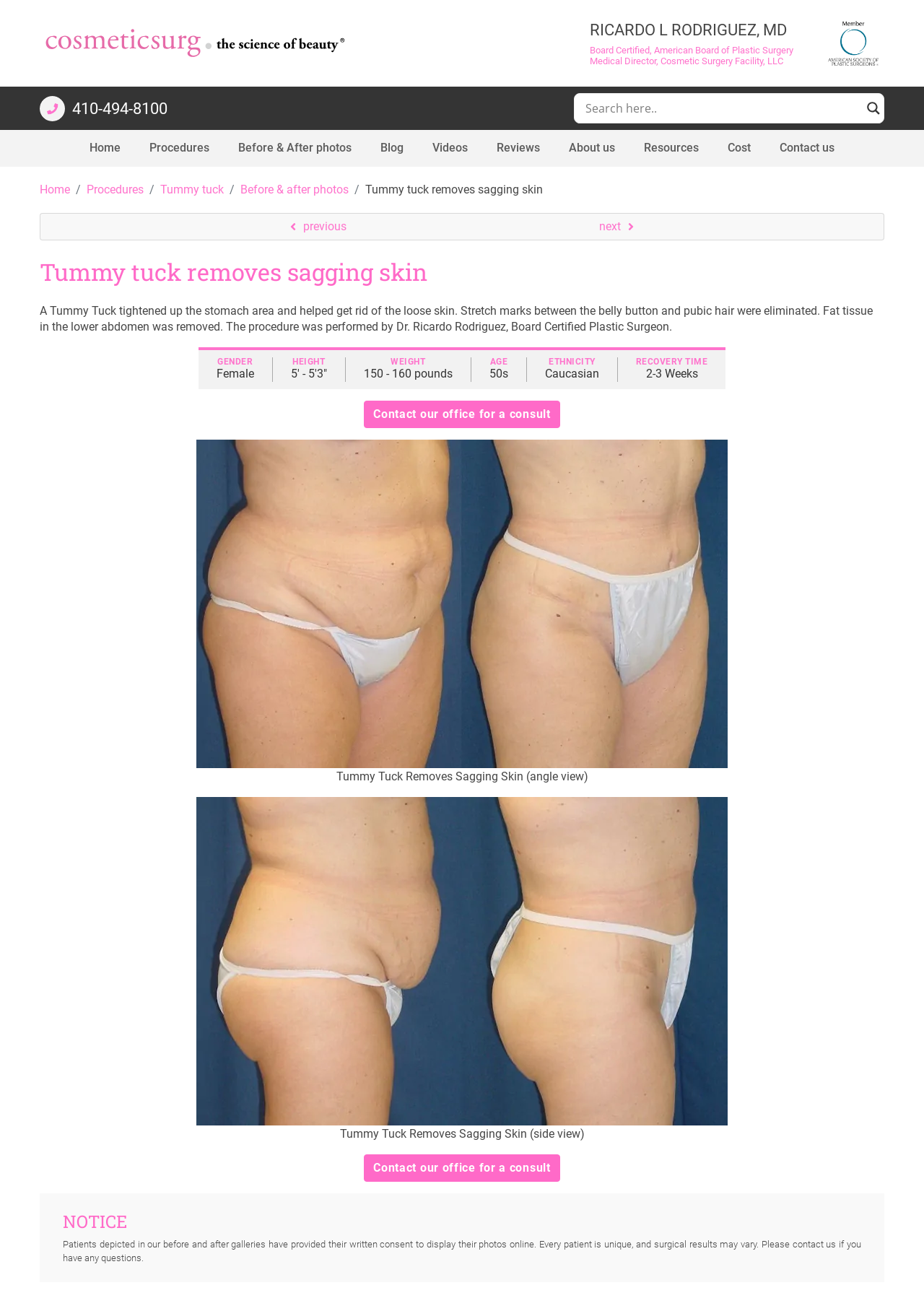Determine the coordinates of the bounding box that should be clicked to complete the instruction: "Search for a keyword". The coordinates should be represented by four float numbers between 0 and 1: [left, top, right, bottom].

[0.634, 0.072, 0.93, 0.094]